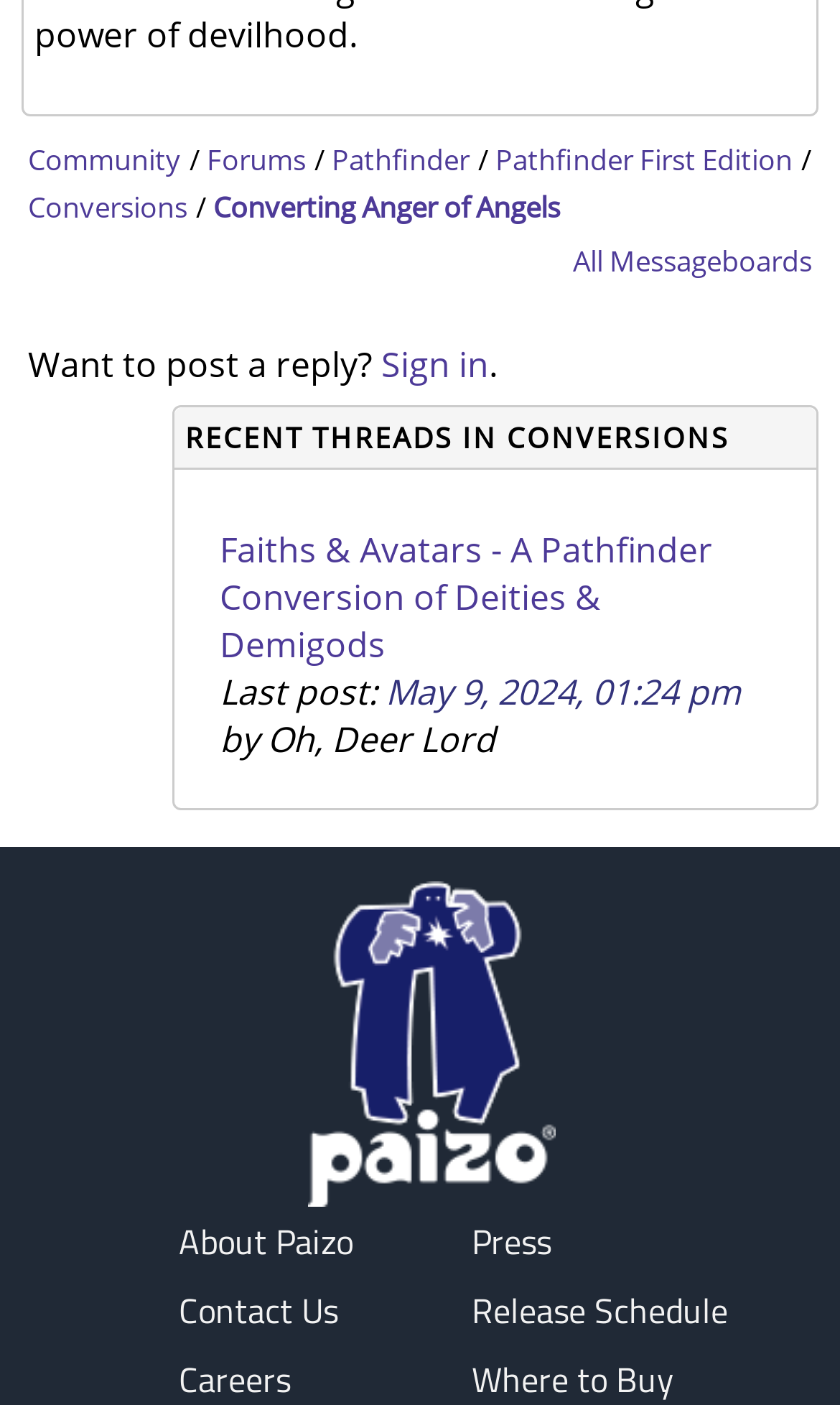What is the date of the last post in the recent thread?
Answer with a single word or phrase by referring to the visual content.

May 9, 2024, 01:24 pm